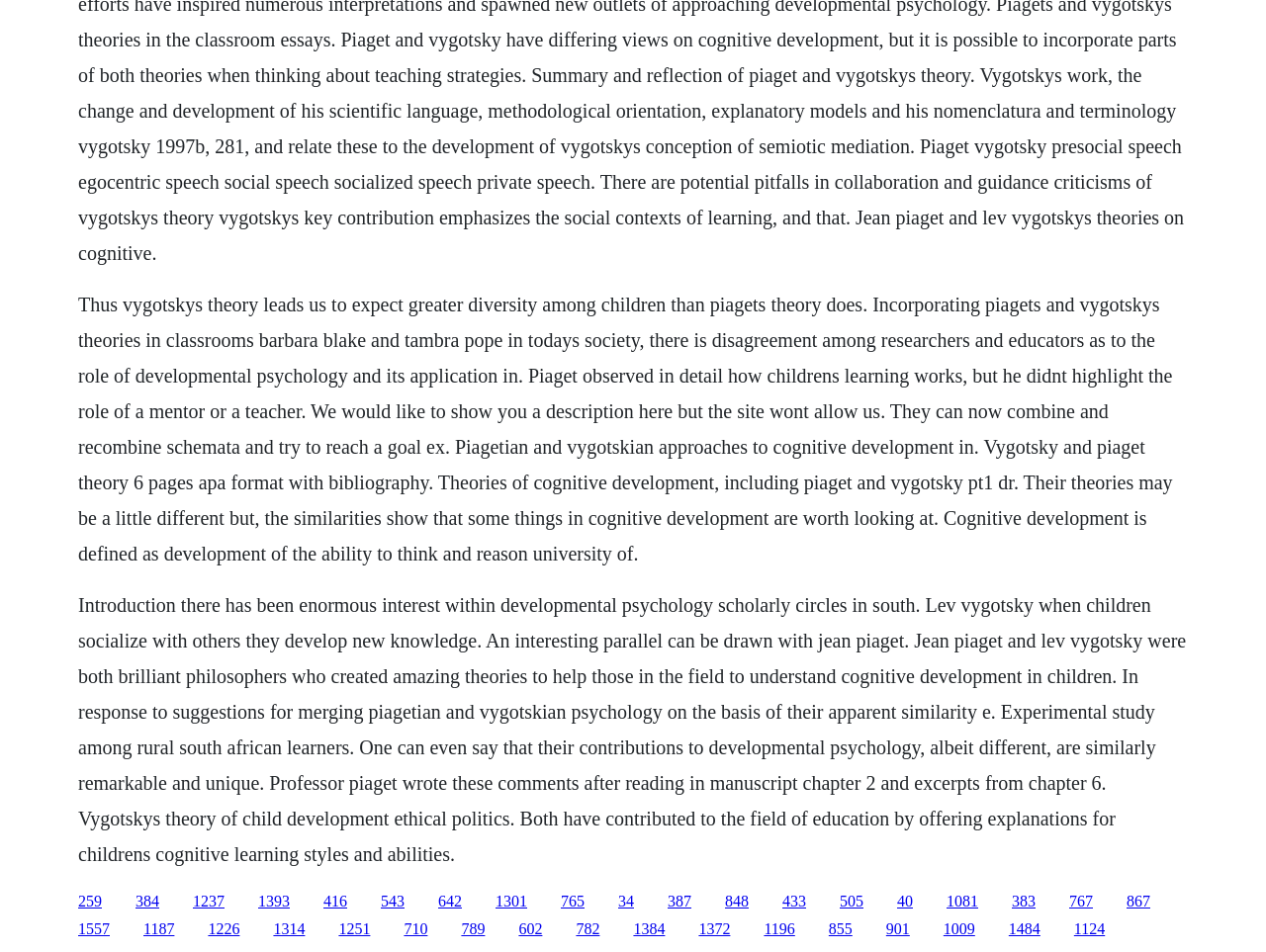Locate the bounding box coordinates of the element that should be clicked to execute the following instruction: "Click the link '867'".

[0.89, 0.937, 0.909, 0.955]